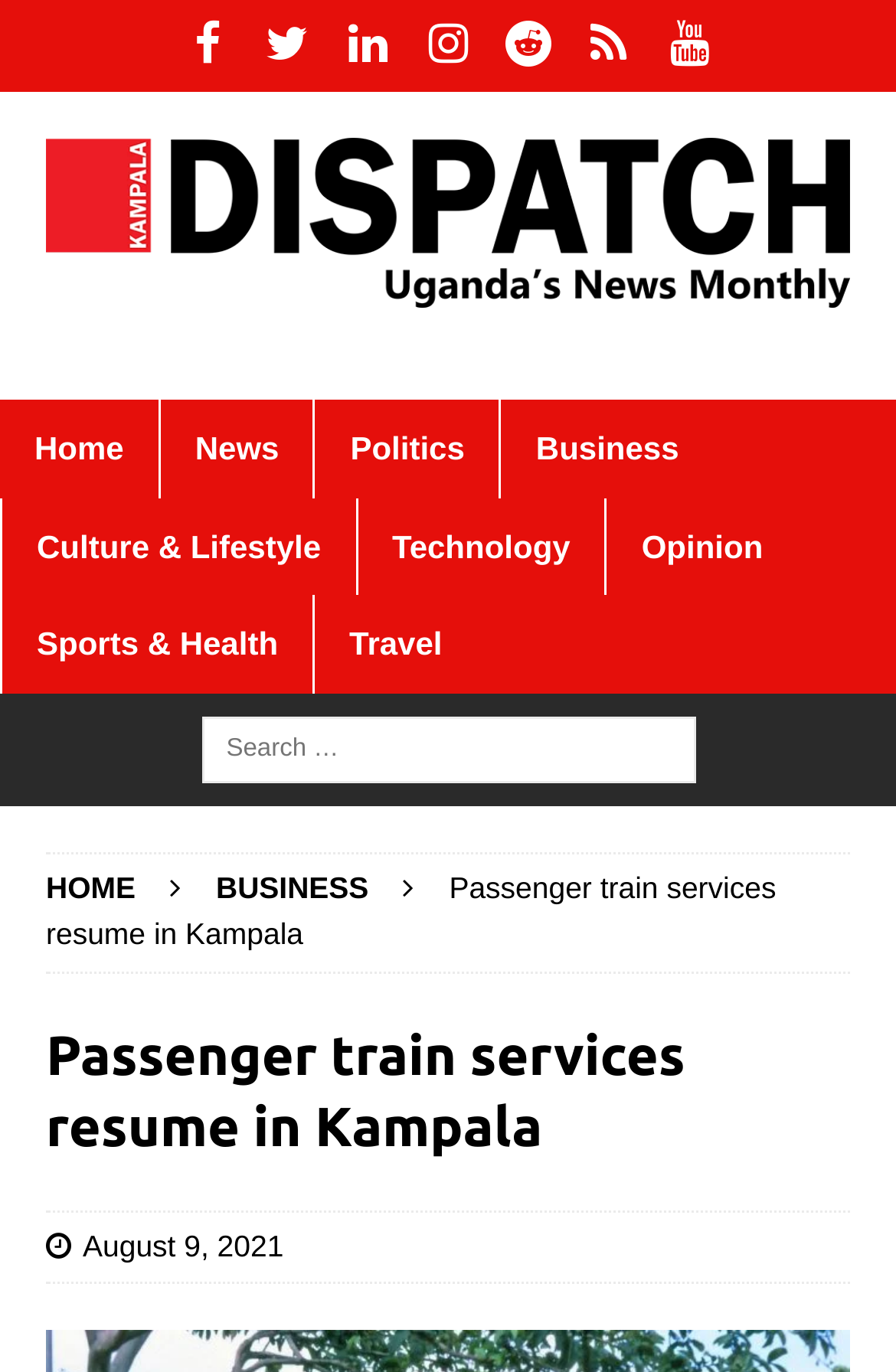How many social media links are available?
Refer to the image and provide a concise answer in one word or phrase.

7